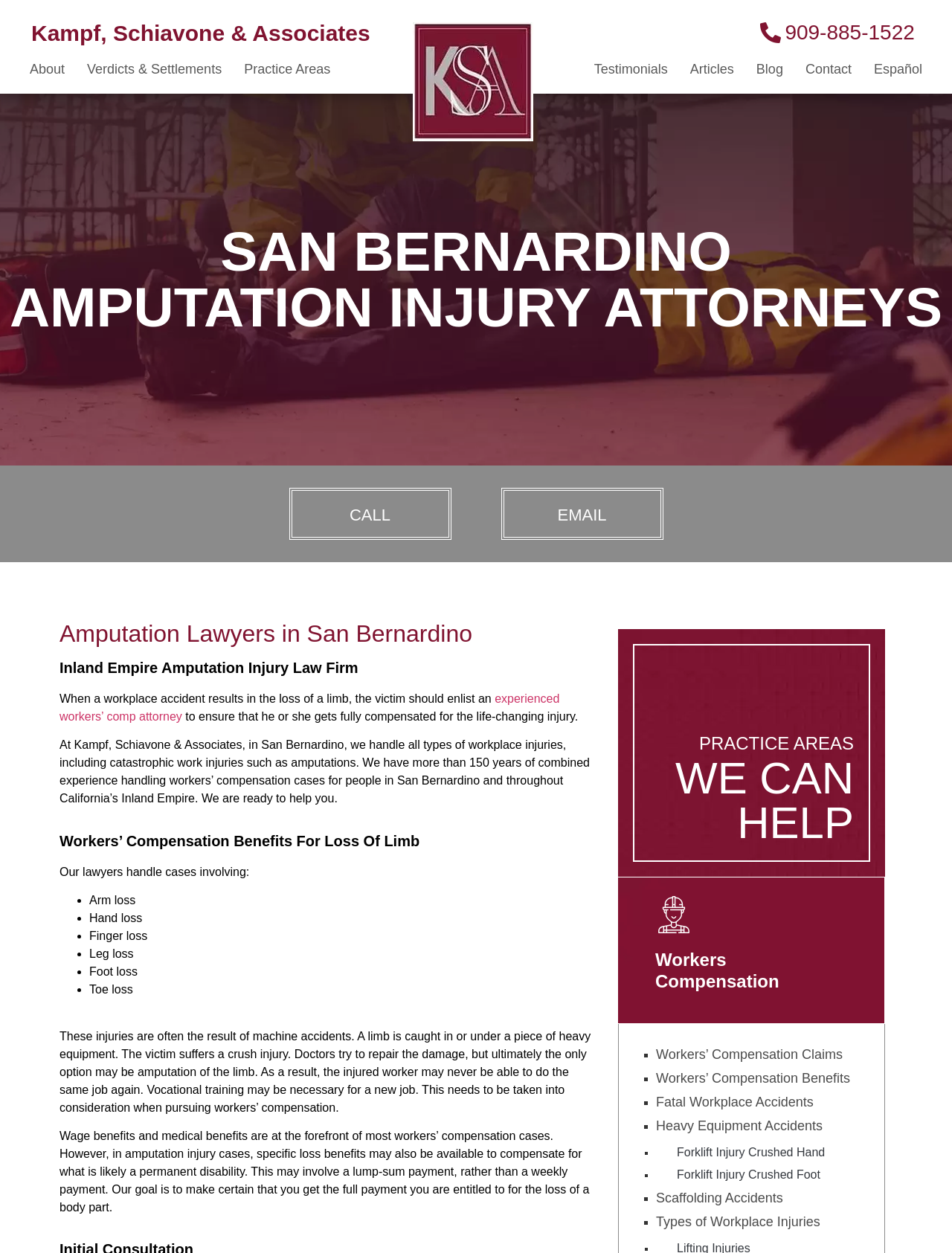Please identify the bounding box coordinates of the element I should click to complete this instruction: 'Click the 'About' link'. The coordinates should be given as four float numbers between 0 and 1, like this: [left, top, right, bottom].

[0.02, 0.042, 0.08, 0.069]